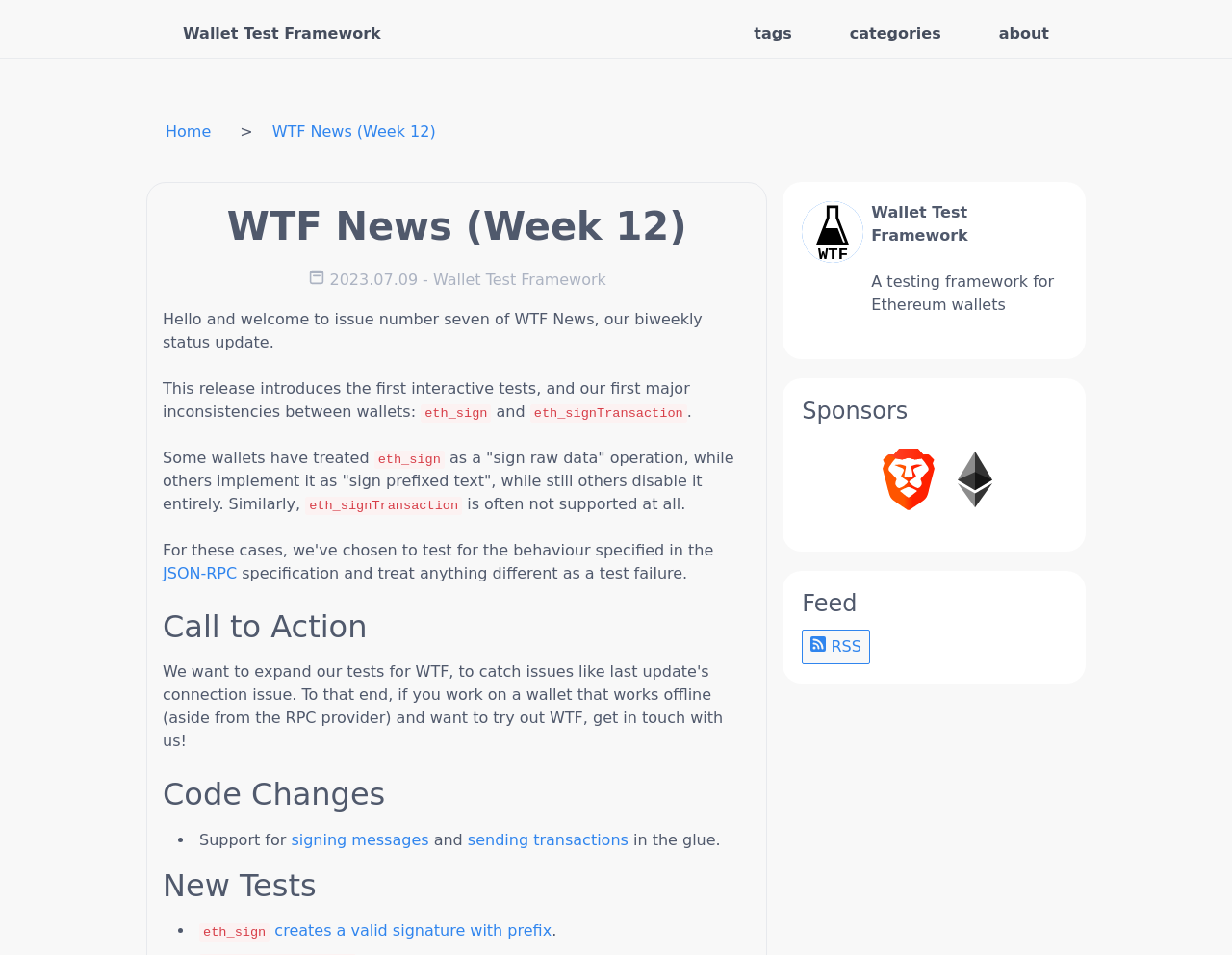Pinpoint the bounding box coordinates of the area that should be clicked to complete the following instruction: "Check out the 'Sponsors' section". The coordinates must be given as four float numbers between 0 and 1, i.e., [left, top, right, bottom].

[0.651, 0.416, 0.866, 0.445]